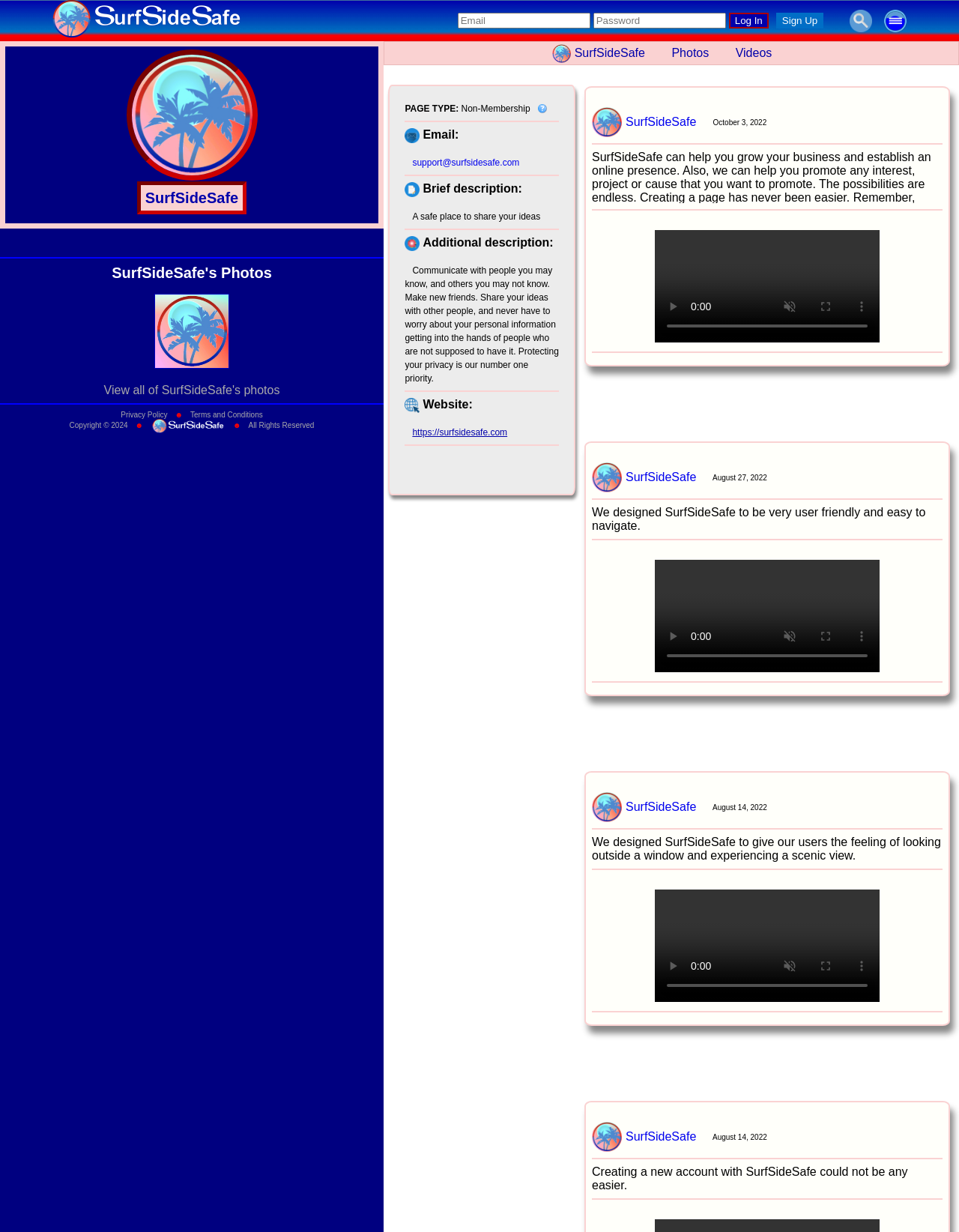Provide a brief response to the question below using one word or phrase:
What is the purpose of SurfSideSafe?

Share ideas safely